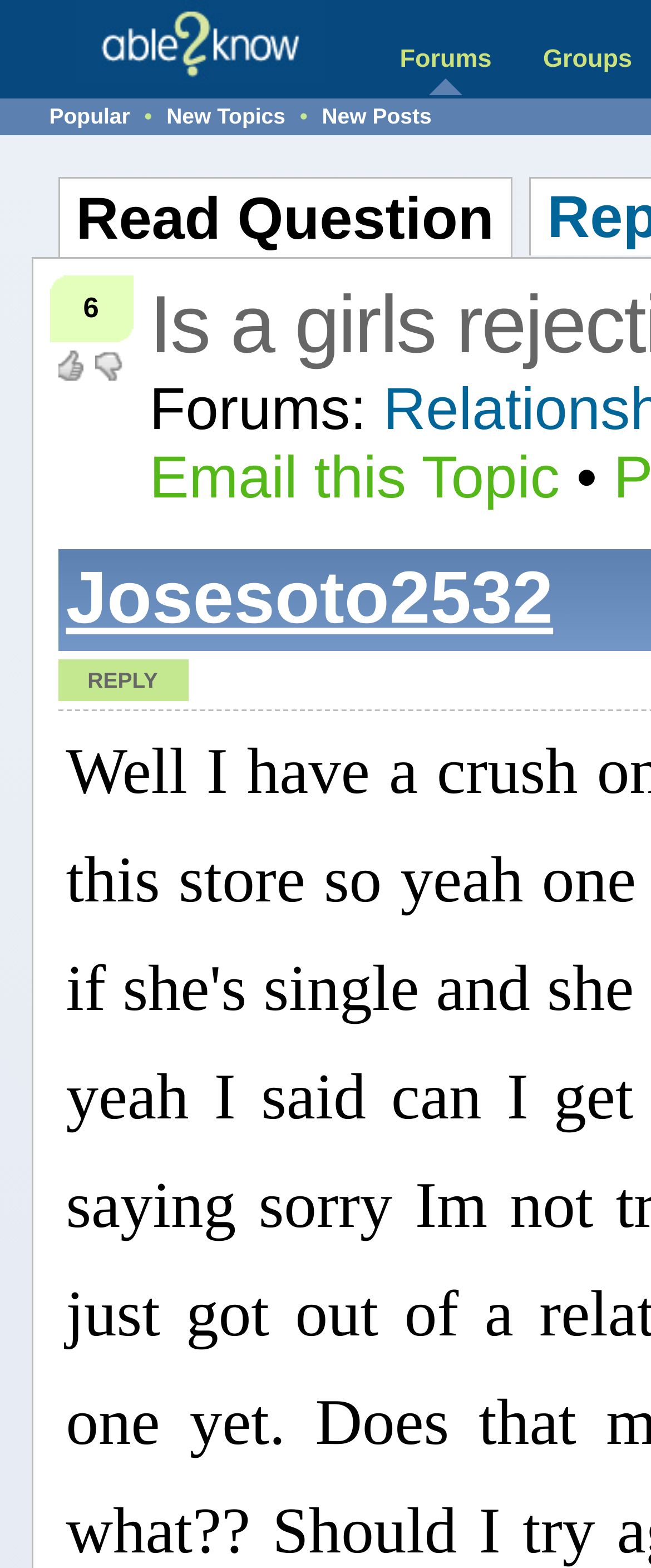From the screenshot, find the bounding box of the UI element matching this description: "New Posts". Supply the bounding box coordinates in the form [left, top, right, bottom], each a float between 0 and 1.

[0.494, 0.066, 0.663, 0.082]